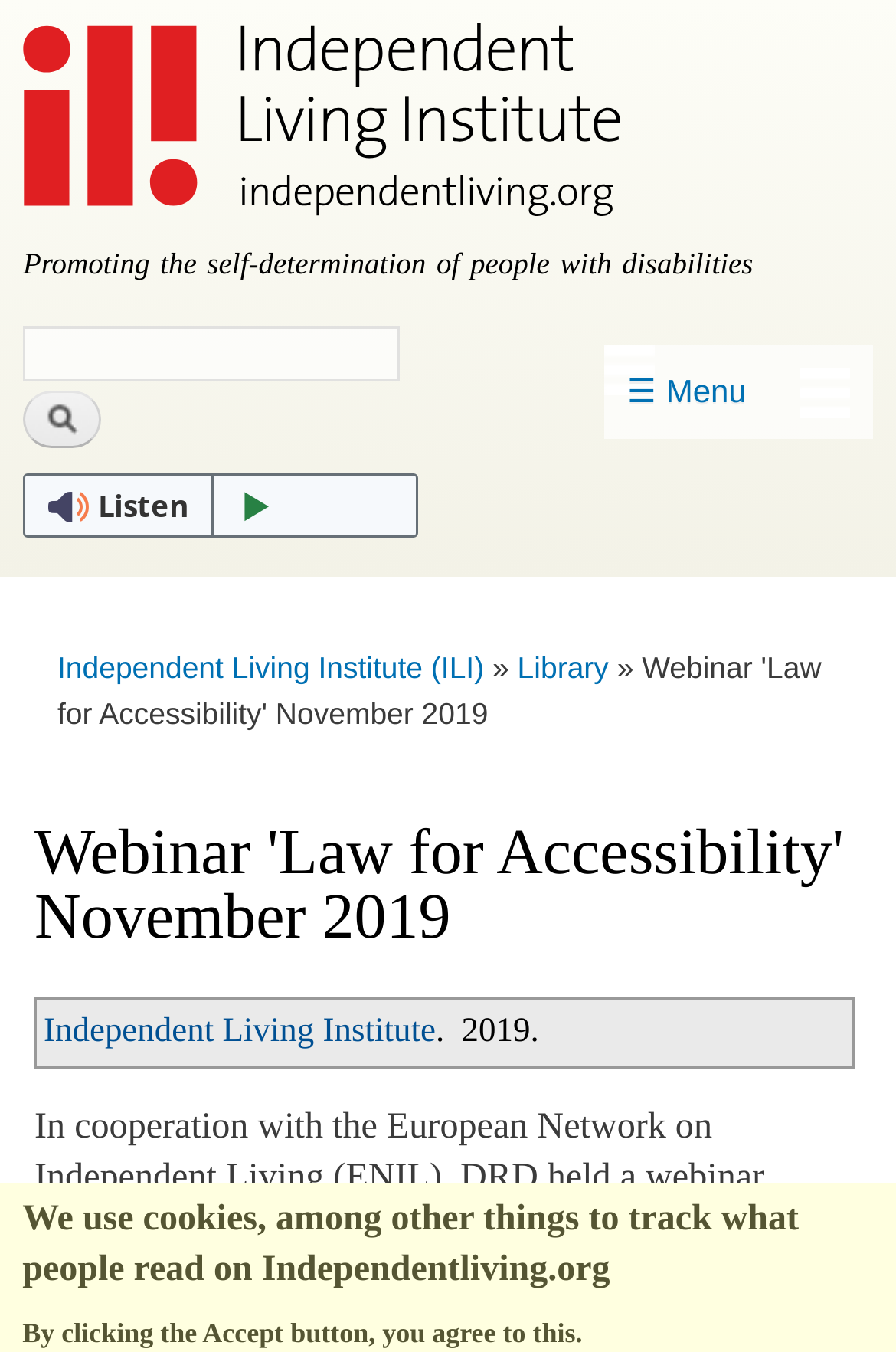Find the UI element described as: "☰ Menu" and predict its bounding box coordinates. Ensure the coordinates are four float numbers between 0 and 1, [left, top, right, bottom].

[0.674, 0.255, 0.974, 0.324]